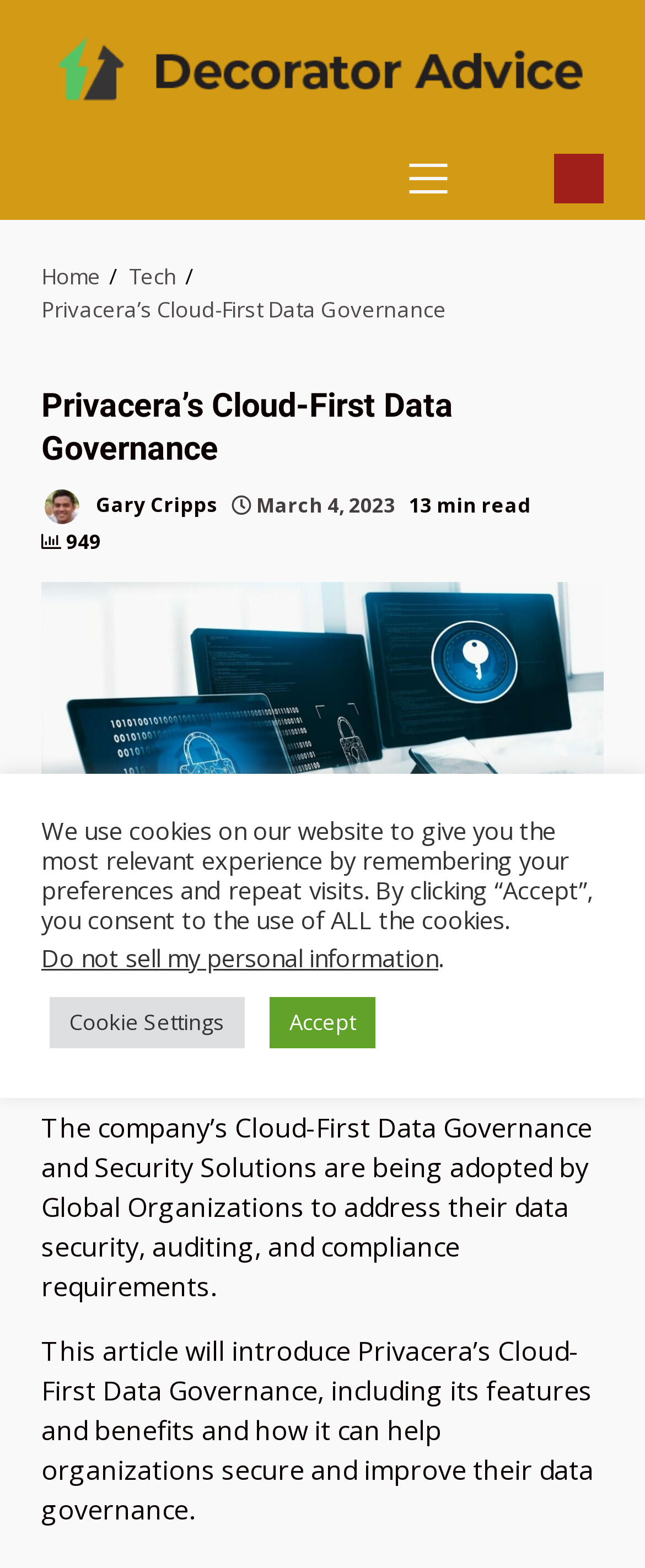Give a detailed account of the webpage.

The webpage appears to be an article about Privacera, a leading provider of Cloud-First Data Governance and Security Solutions. At the top, there is a navigation menu with links to "Home" and "Tech" categories, as well as a breadcrumbs trail showing the current page's location. 

To the right of the navigation menu, there is a primary menu button and a search link. Below the navigation menu, there is a header section with a heading that reads "Privacera's Cloud-First Data Governance". This section also contains a link to the author, Gary Cripps, and the date of publication, March 4, 2023. 

The main content of the article is divided into three paragraphs. The first paragraph announces that Privacera has secured a $50 million Series B funding round. The second paragraph explains that the company's Cloud-First Data Governance and Security Solutions are being adopted by global organizations to address their data security, auditing, and compliance requirements. The third paragraph introduces Privacera's Cloud-First Data Governance, including its features and benefits, and how it can help organizations secure and improve their data governance.

There are two images on the page: one is a logo or icon for "Decorator Advice" at the top, and the other is a larger image related to Privacera's GDPR and 50M series insight partners. 

At the bottom of the page, there is a notice about the use of cookies on the website, with options to accept or customize cookie settings.